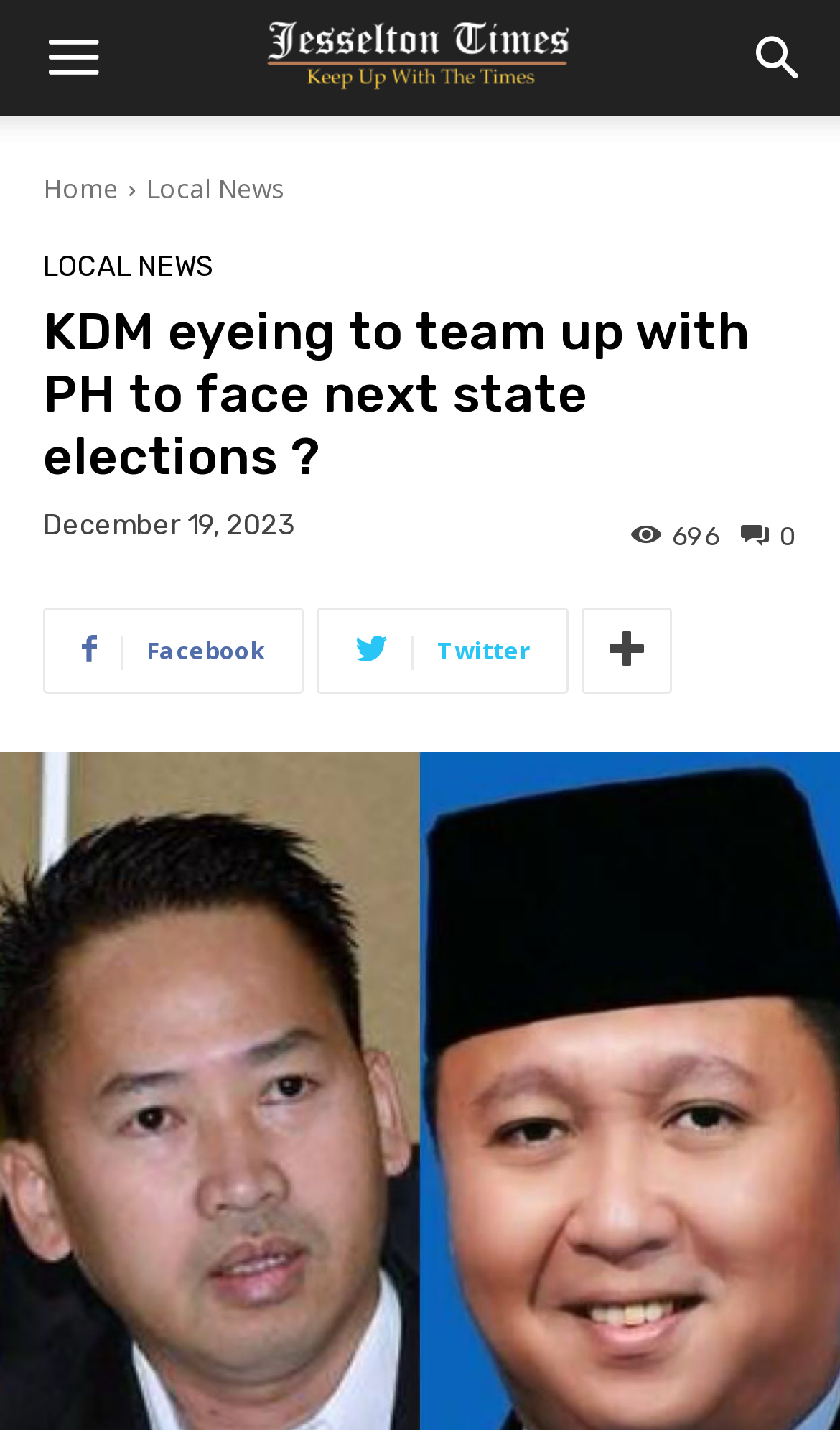Provide an in-depth description of the elements and layout of the webpage.

The webpage appears to be a news article page from Jesselton Times. At the top left, there is a "Menu" button, and at the top right, there is a "Search" button. Below the top navigation bar, there are several links, including "Home" and "Local News", which are positioned horizontally next to each other. 

The main content of the page is a news article with the title "KDM eyeing to team up with PH to face next state elections?" in a large font size. The title is positioned near the top of the page, spanning almost the entire width of the page. Below the title, there is a time stamp indicating the publication date, "December 19, 2023". 

On the right side of the time stamp, there is a link with a number "0" and a share icon, which likely represents the number of shares for the article. Next to it, there is a text "696", which may indicate the number of views or comments for the article. 

At the bottom of the page, there are three social media links, including Facebook, Twitter, and another unidentified platform, positioned horizontally next to each other.